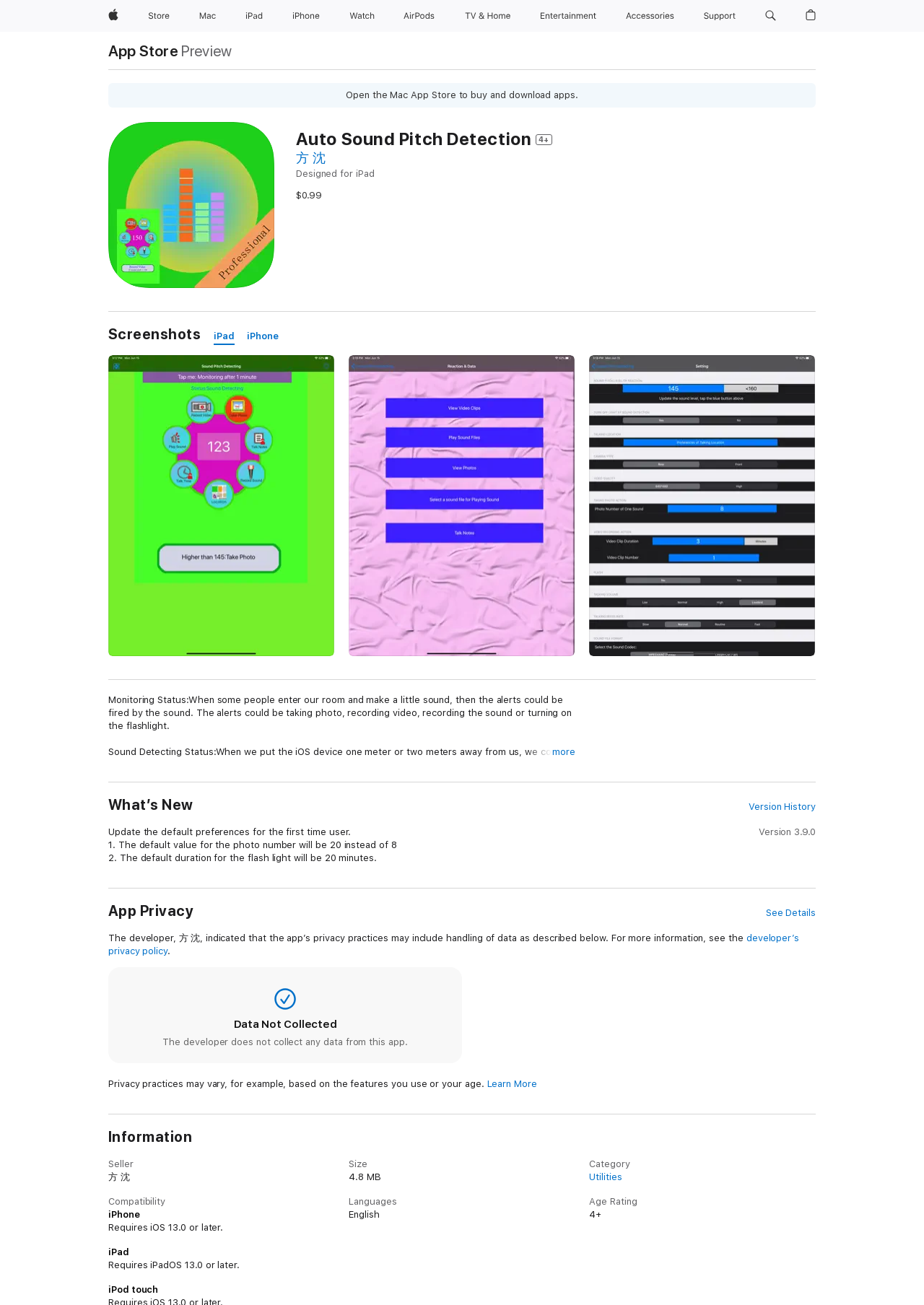What is the primary heading on this webpage?

Auto Sound Pitch Detection 4+